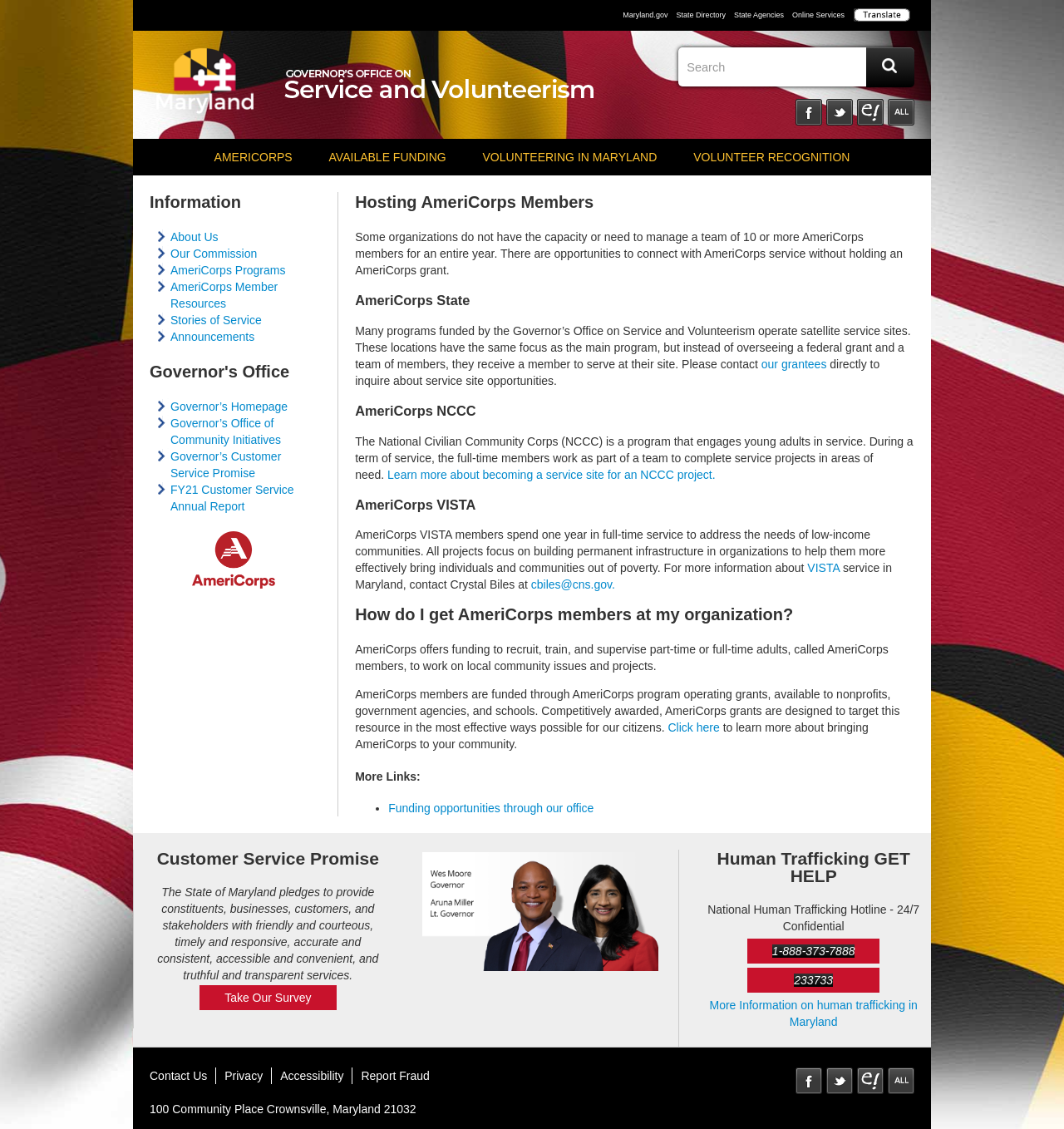Can you pinpoint the bounding box coordinates for the clickable element required for this instruction: "Take Our Survey"? The coordinates should be four float numbers between 0 and 1, i.e., [left, top, right, bottom].

[0.211, 0.878, 0.293, 0.89]